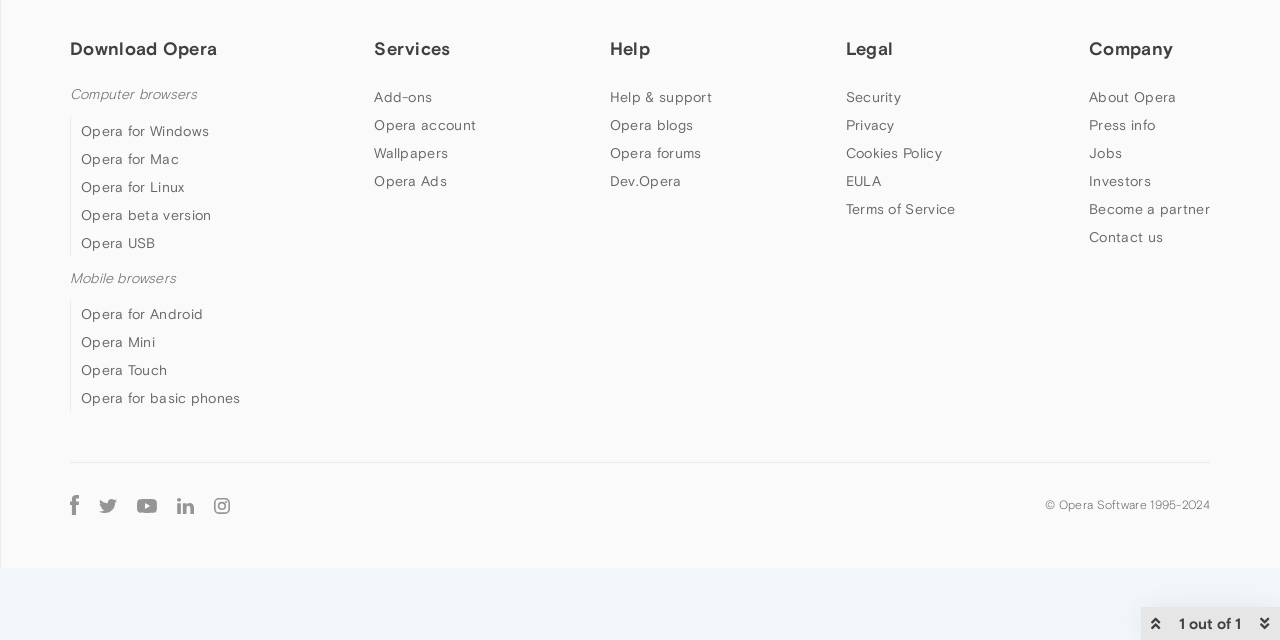Given the description Opera for Linux, predict the bounding box coordinates of the UI element. Ensure the coordinates are in the format (top-left x, top-left y, bottom-right x, bottom-right y) and all values are between 0 and 1.

[0.063, 0.279, 0.144, 0.304]